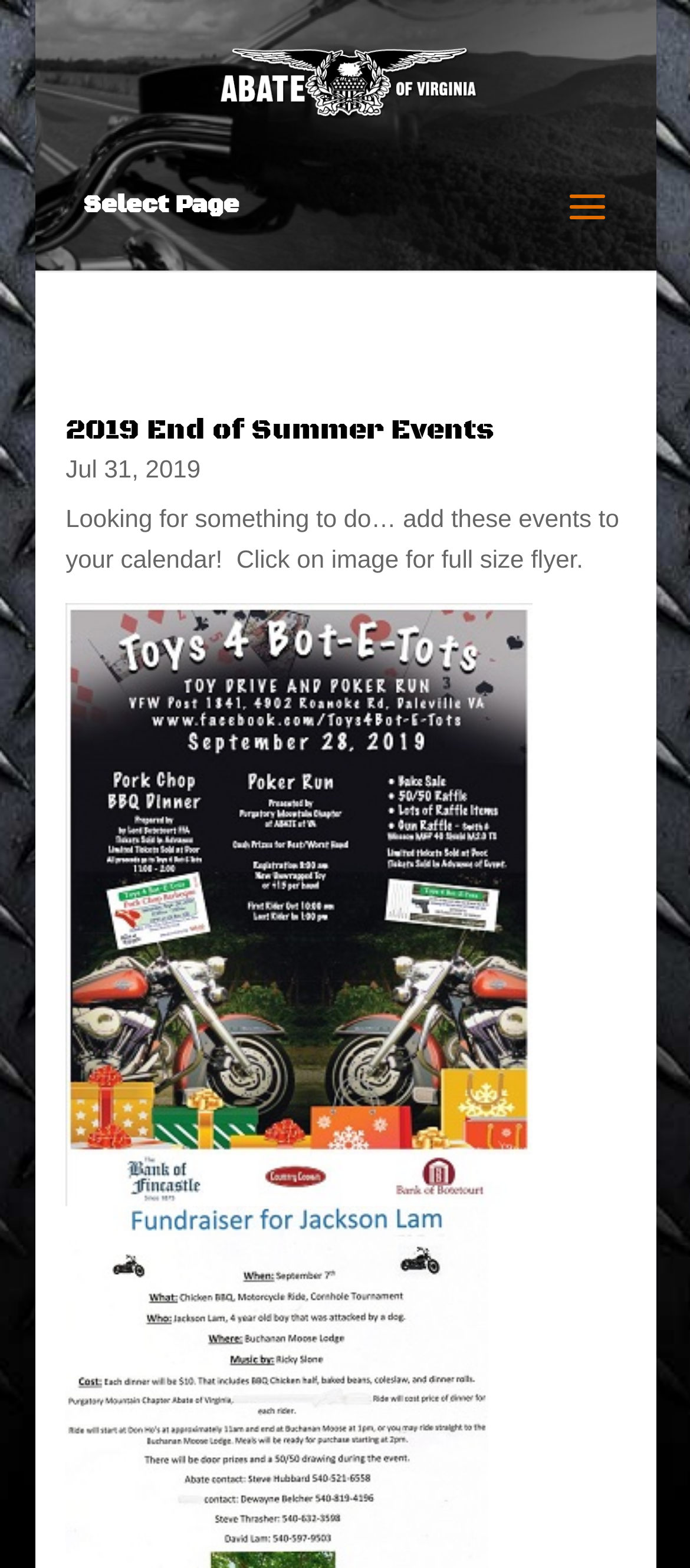Explain the webpage in detail, including its primary components.

The webpage is about News and Events from Abate VA. At the top, there is a logo of Abate VA, which is an image with a link to the organization's main page. Below the logo, there is a dropdown menu labeled "Select Page". 

The main content of the webpage is about the "2019 End of Summer Events". The title of the event is a heading, and it is a link that likely leads to more information about the event. The date of the event, "Jul 31, 2019", is displayed below the title. 

There is a paragraph of text that describes the event, inviting readers to add the events to their calendar. The text also mentions that clicking on an image will display a full-size flyer. This image is likely located to the right of the text, as it has a higher x-coordinate value.